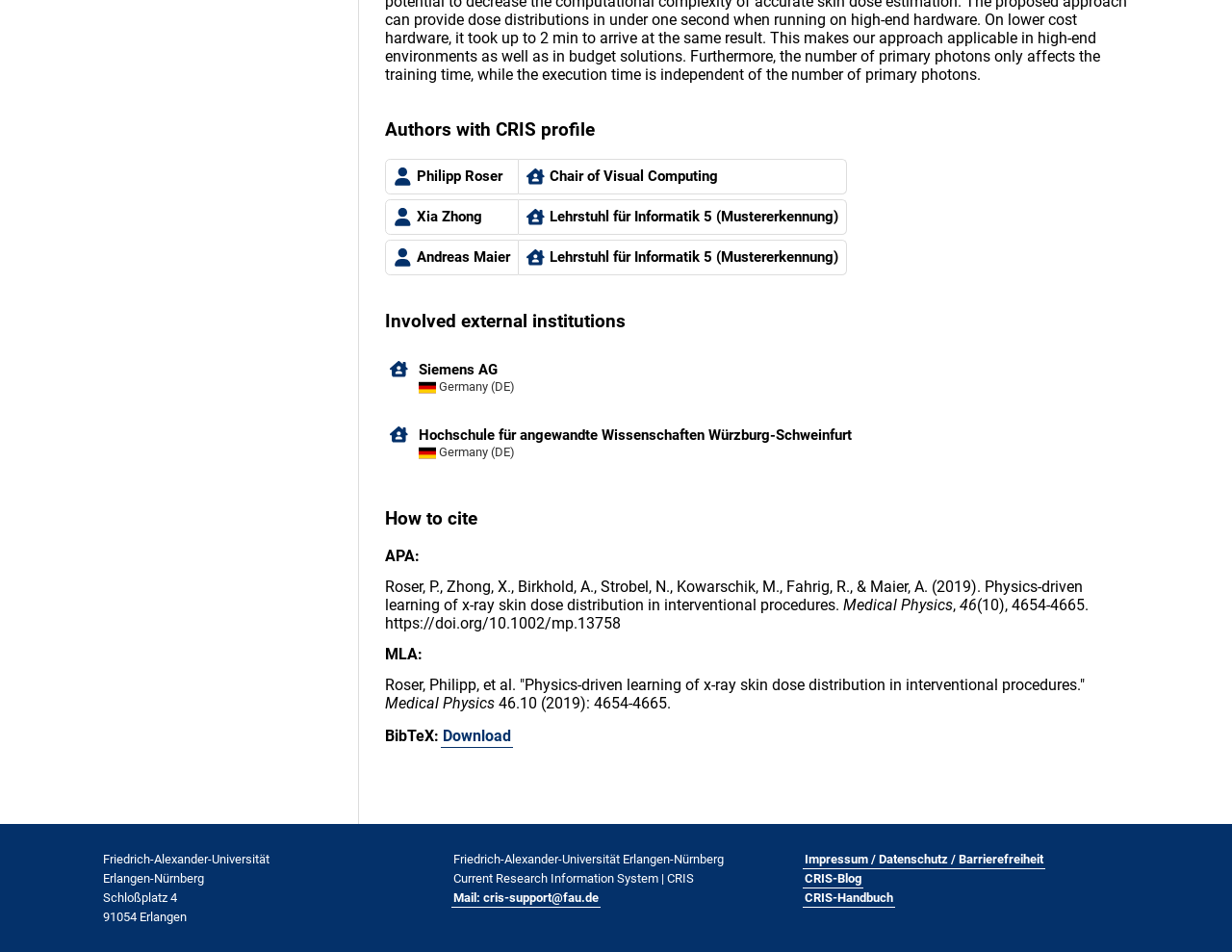Identify the bounding box coordinates of the element that should be clicked to fulfill this task: "Click on the link of Philipp Roser". The coordinates should be provided as four float numbers between 0 and 1, i.e., [left, top, right, bottom].

[0.312, 0.167, 0.421, 0.204]